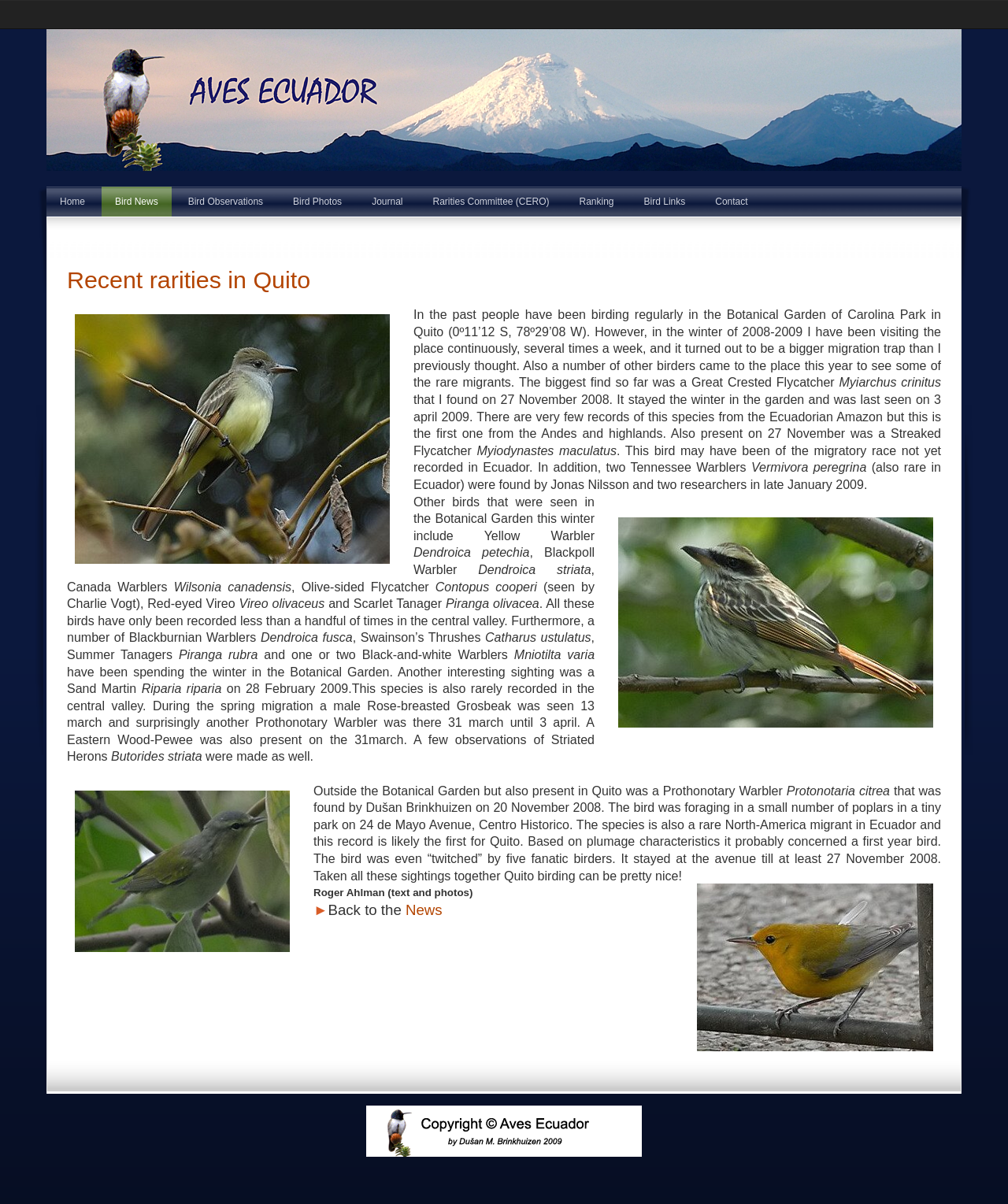Provide a thorough description of the webpage you see.

This webpage is about recent bird rarities in Quito, Ecuador. At the top, there is a navigation menu with 9 links: Home, Bird News, Bird Observations, Bird Photos, Journal, Rarities Committee (CERO), Ranking, Bird Links, and Contact. 

Below the navigation menu, there is a main content area that takes up most of the page. The content is divided into two sections. The top section has a title "Recent rarities in Quito" and a brief description of the article. The bottom section is the main article, which discusses various bird sightings in Quito, including a Great Crested Flycatcher, Streaked Flycatcher, Tennessee Warblers, and others. The article is accompanied by several images of the birds, including a Great Crested Flycatcher, Streaked Flycatcher, Tennessee Warbler, and Prothonotary Warbler.

The article is written by Roger Ahlman and includes his photos. It also mentions other birders who have contributed to the sightings, such as Jonas Nilsson and Dušan Brinkhuizen. The article concludes with a statement that Quito birding can be pretty nice, and there is a link to go back to the news section.

At the very bottom of the page, there is a small image with the text "Aves Ecuador by Dušan M. Brinkhuizen".